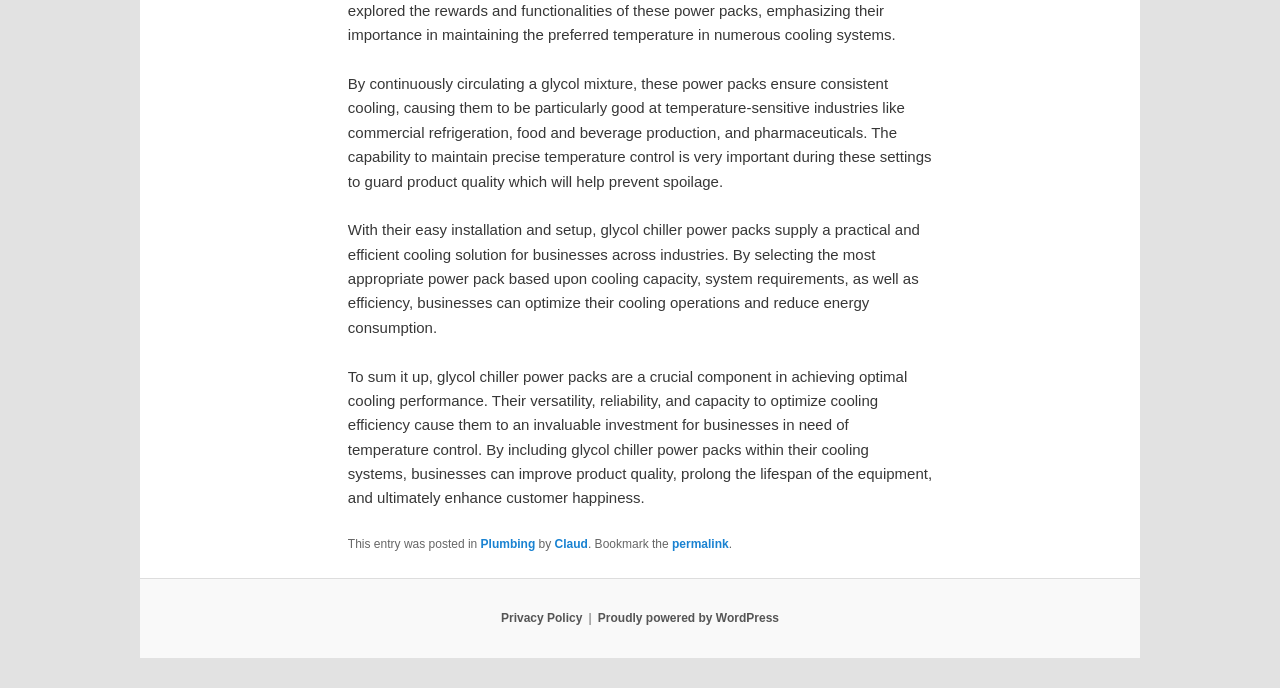Identify the bounding box coordinates for the UI element described as: "about". The coordinates should be provided as four floats between 0 and 1: [left, top, right, bottom].

None